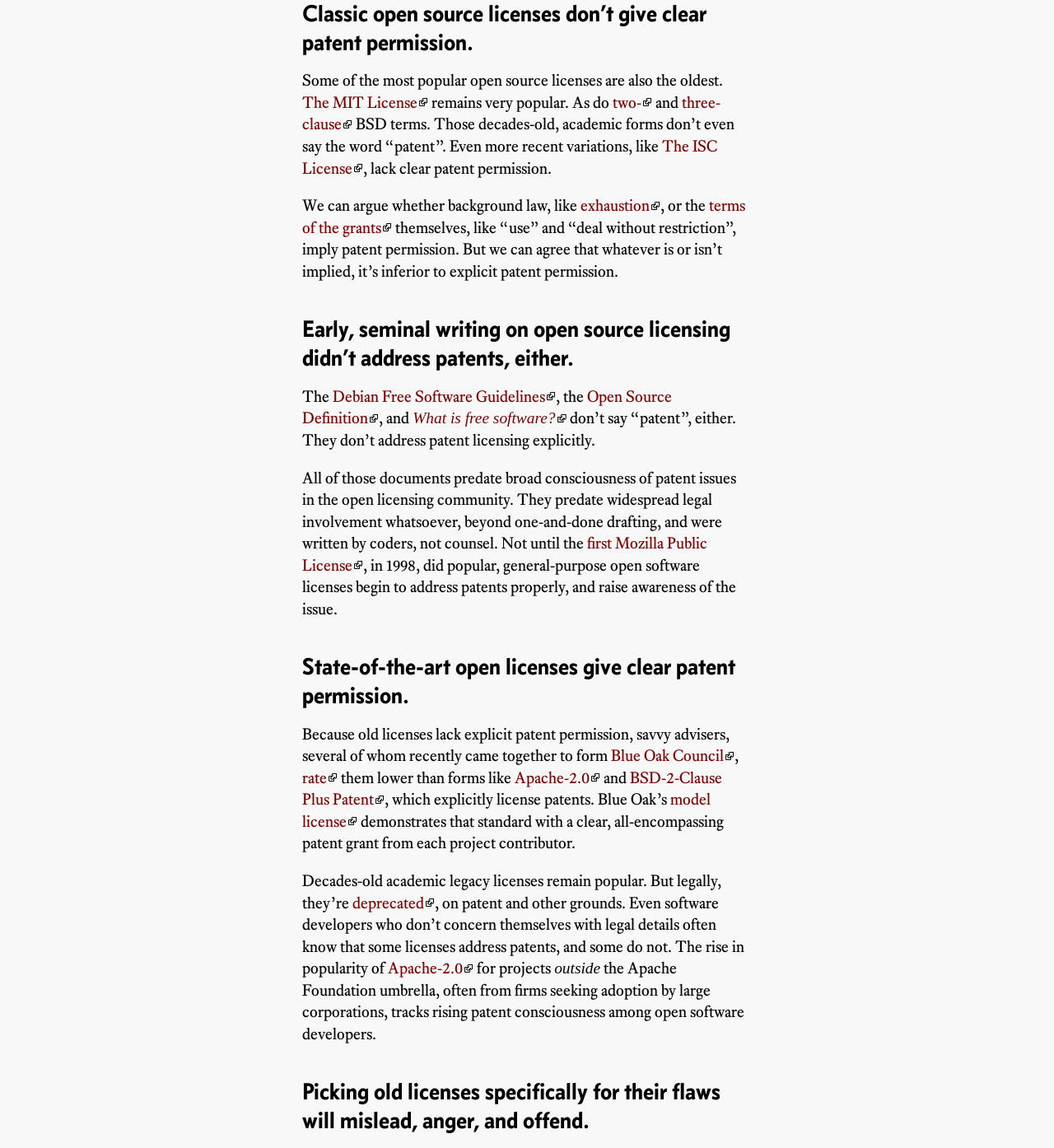Could you find the bounding box coordinates of the clickable area to complete this instruction: "Read about Debian Free Software Guidelines"?

[0.316, 0.337, 0.527, 0.353]